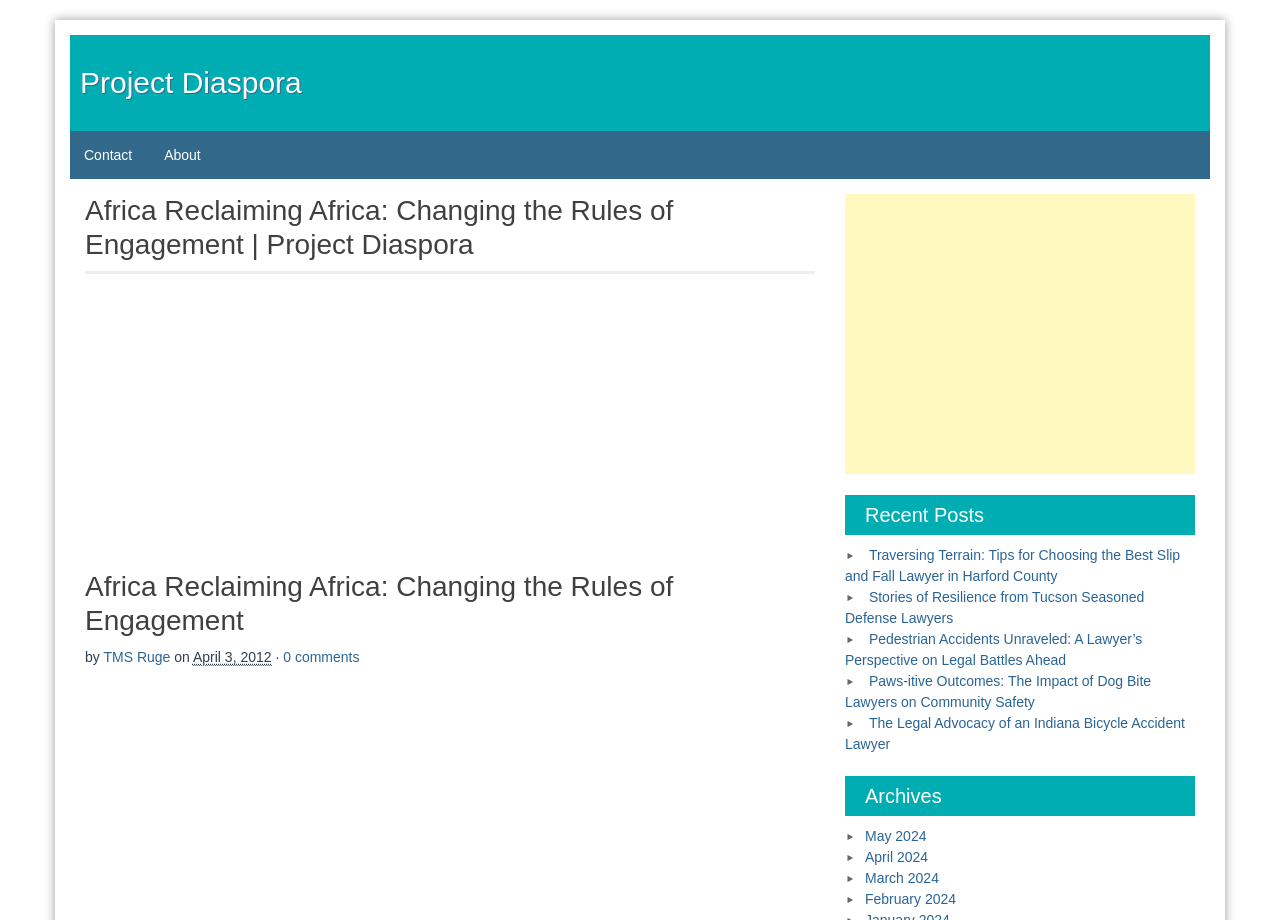Locate the bounding box coordinates of the area you need to click to fulfill this instruction: 'Click on the 'Contact' link'. The coordinates must be in the form of four float numbers ranging from 0 to 1: [left, top, right, bottom].

[0.055, 0.142, 0.114, 0.195]